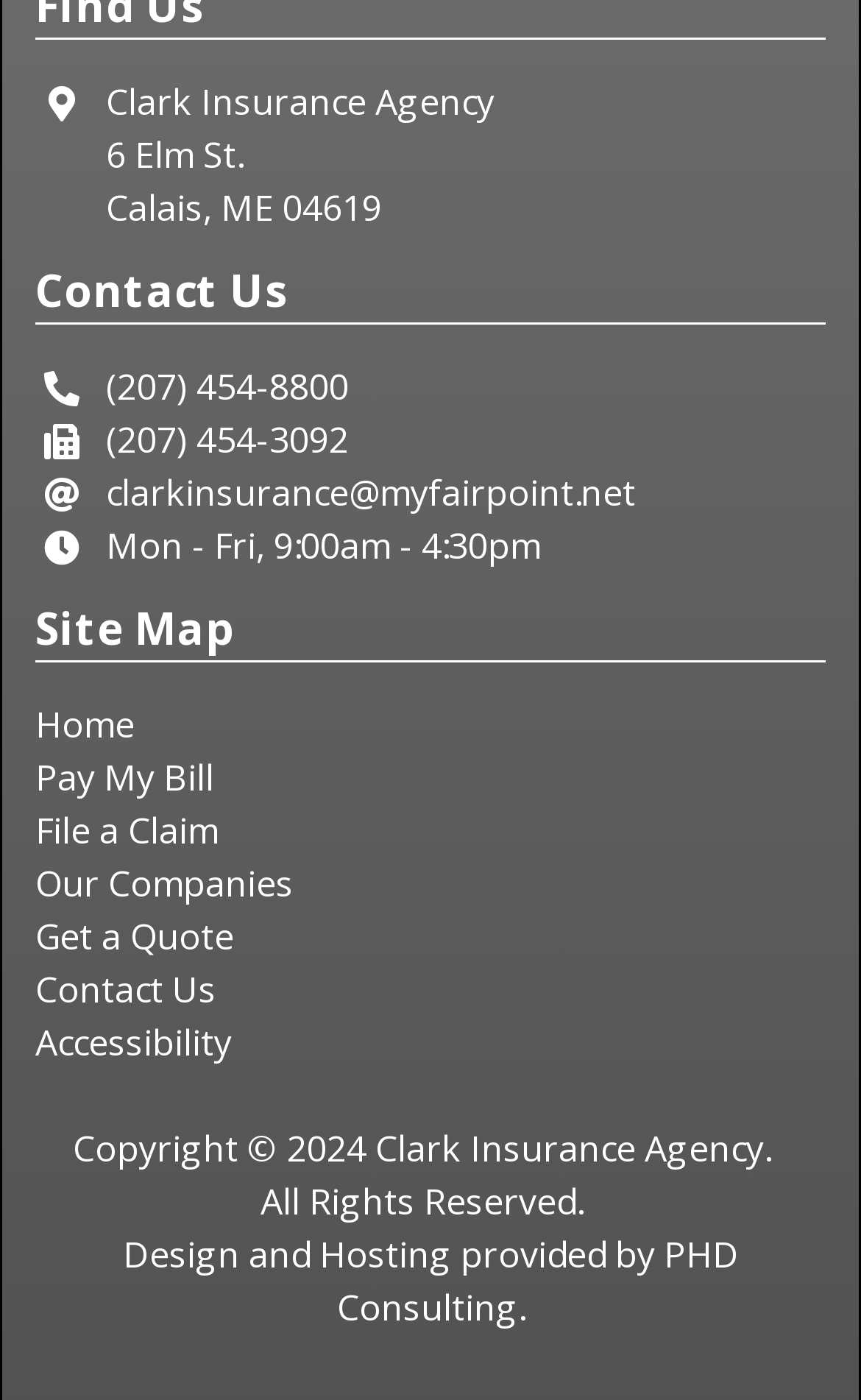What is the agency's phone number?
Using the picture, provide a one-word or short phrase answer.

(207) 454-8800